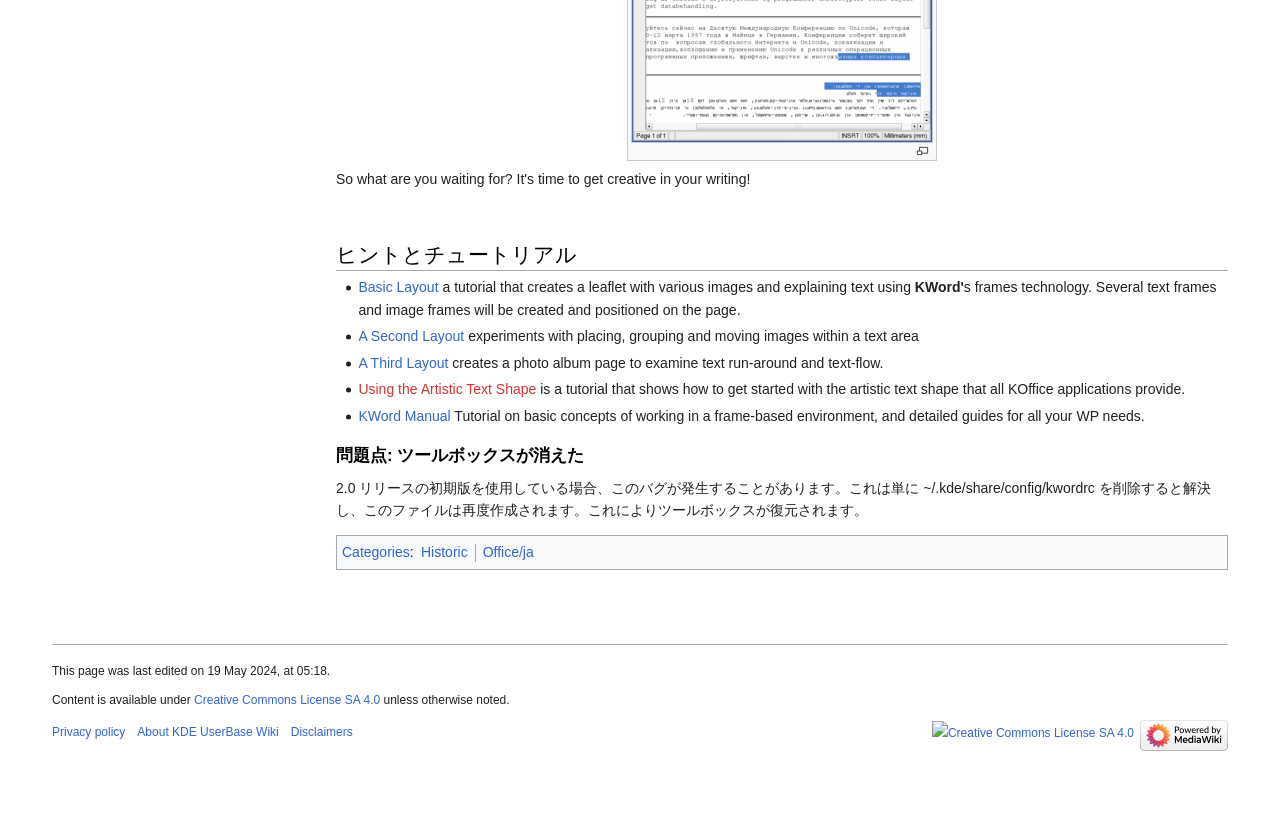What is the last edited date of the webpage?
Based on the image, please offer an in-depth response to the question.

The webpage was last edited on 19 May 2024, at 05:18, as stated at the bottom of the webpage. This information is provided by the static text 'This page was last edited on 19 May 2024, at 05:18'.